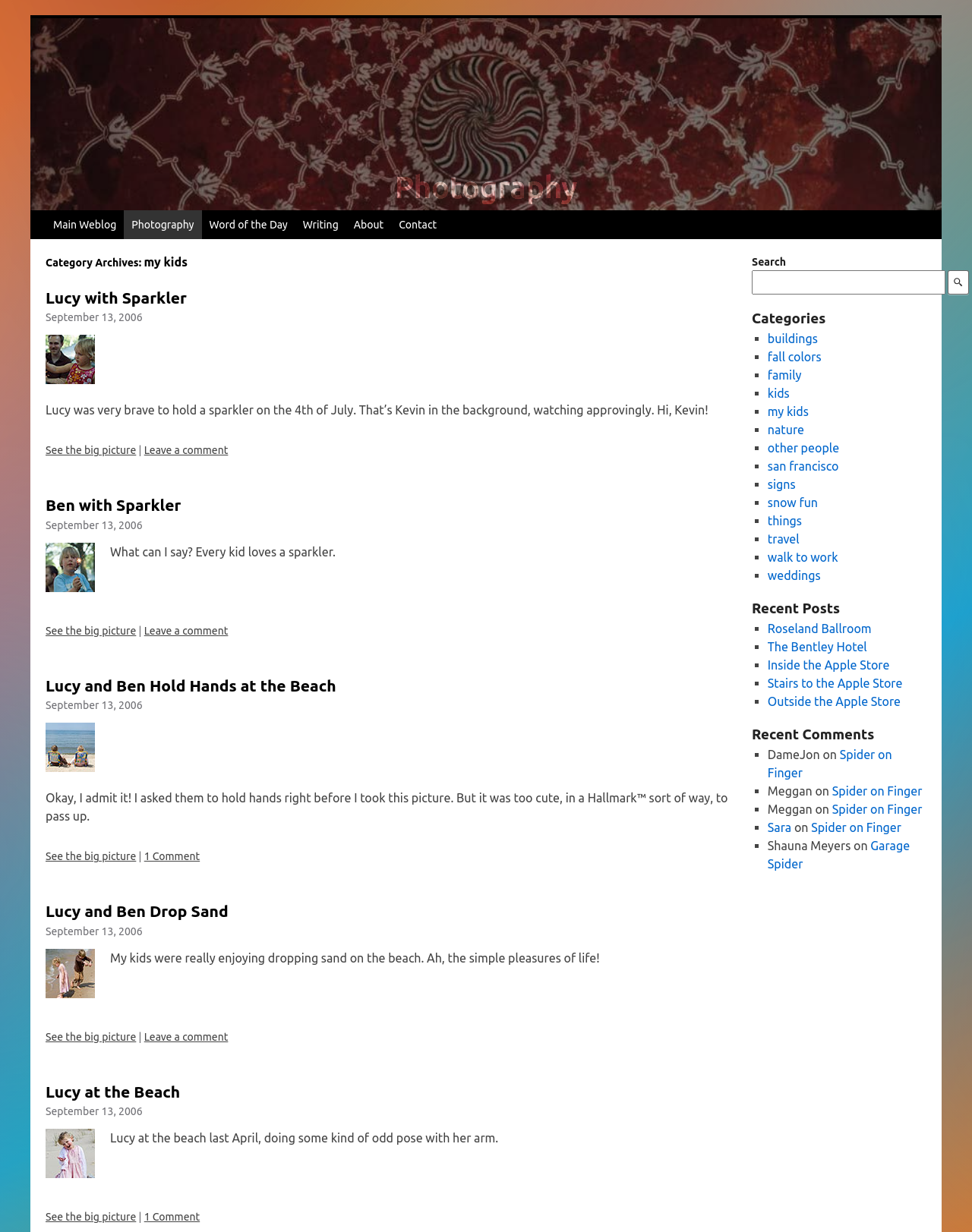Please specify the bounding box coordinates of the region to click in order to perform the following instruction: "Click on the 'Photography' link".

[0.406, 0.134, 0.594, 0.171]